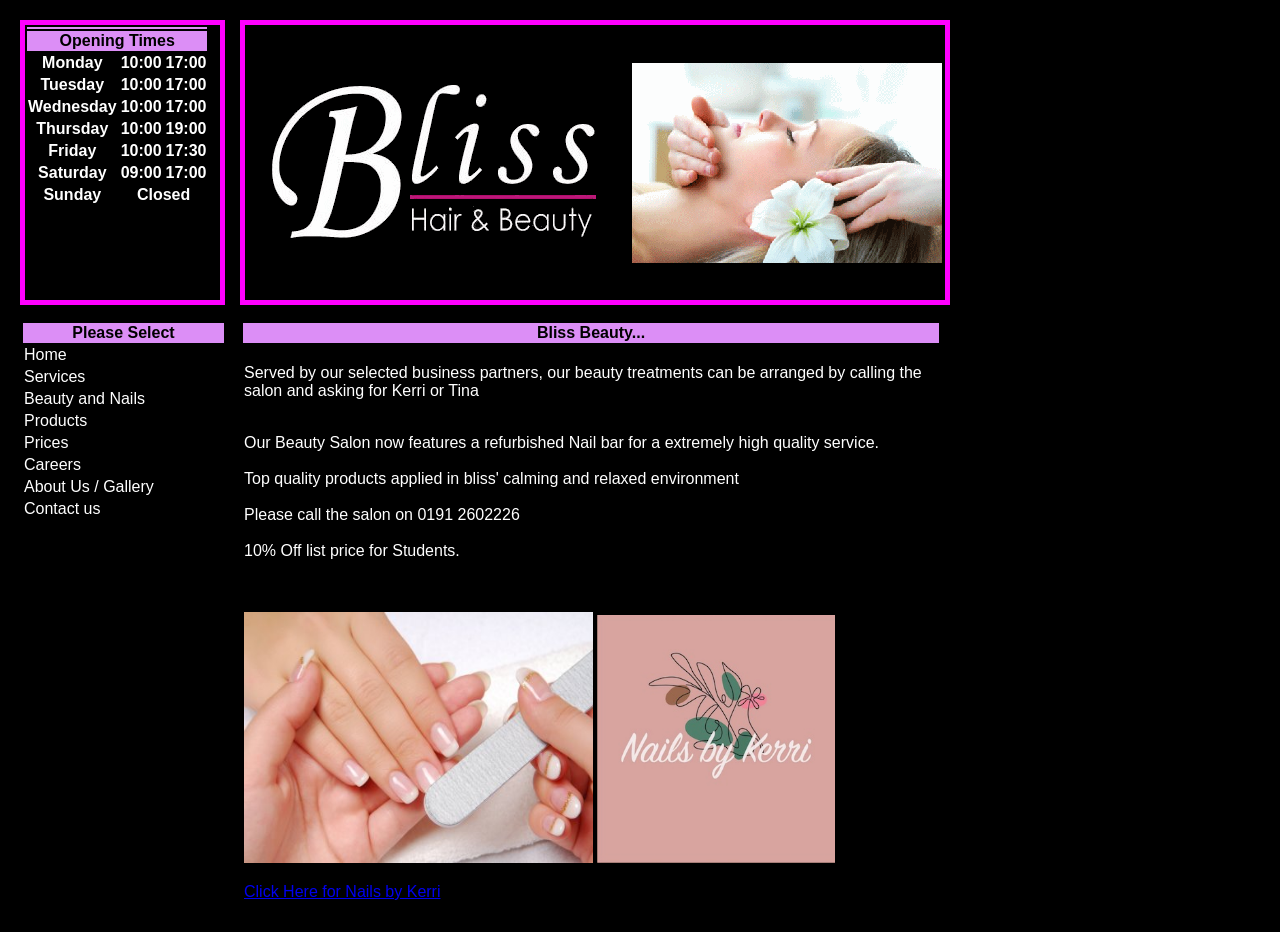Answer this question in one word or a short phrase: What is the phone number to call the salon?

0191 2602226